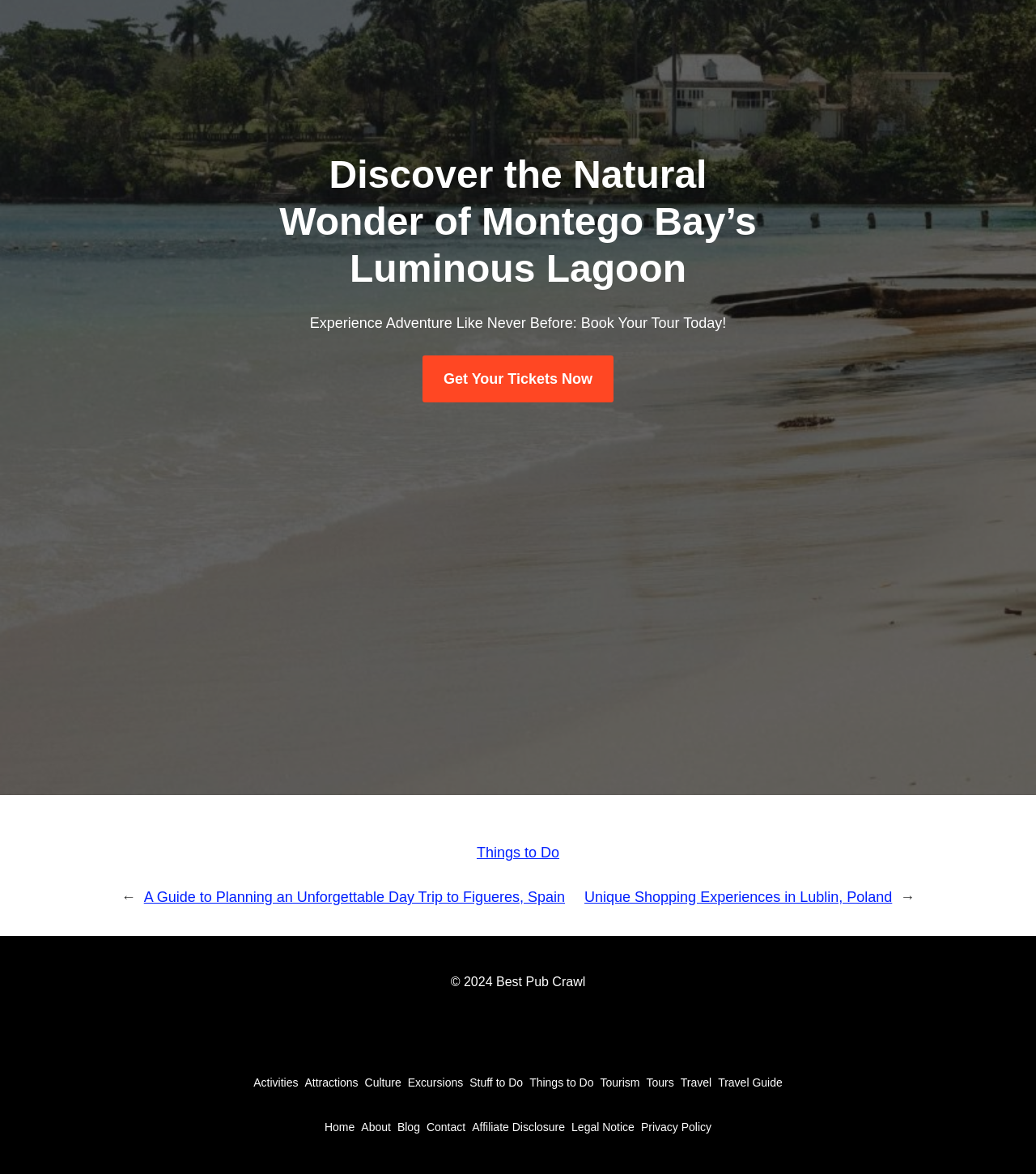Find and indicate the bounding box coordinates of the region you should select to follow the given instruction: "Book a tour".

[0.408, 0.303, 0.592, 0.343]